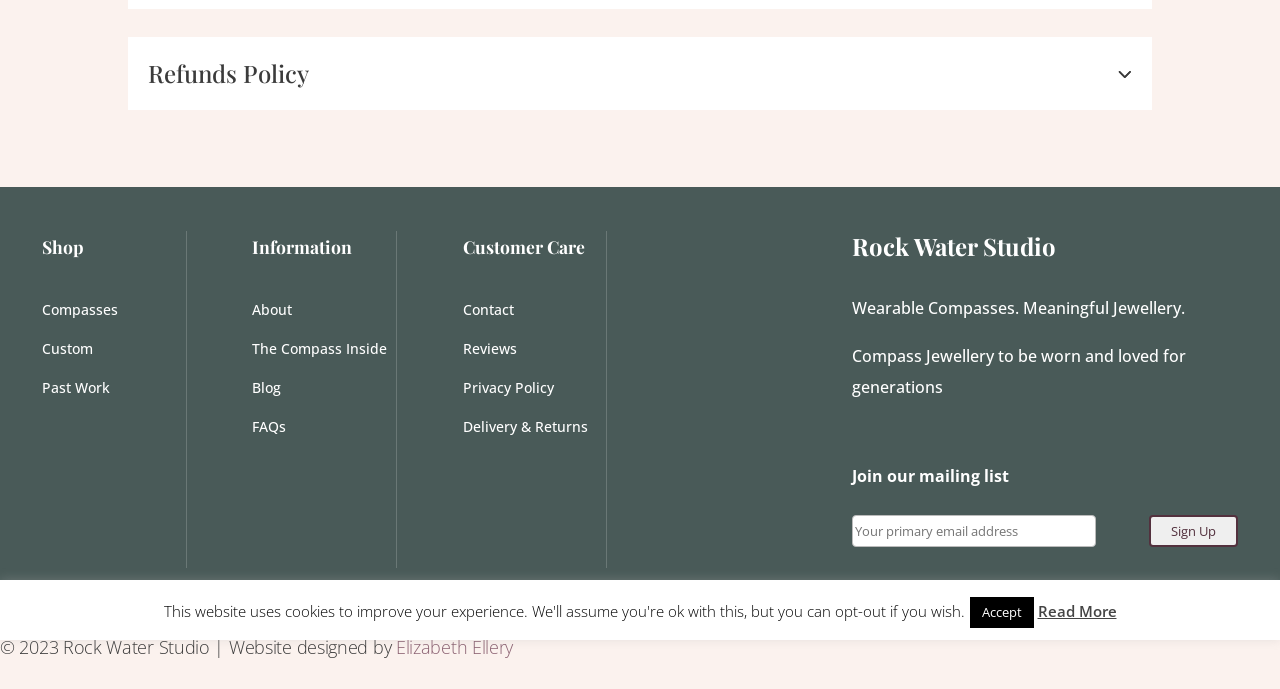Provide the bounding box coordinates of the UI element that matches the description: "Delivery & Returns".

[0.361, 0.609, 0.473, 0.654]